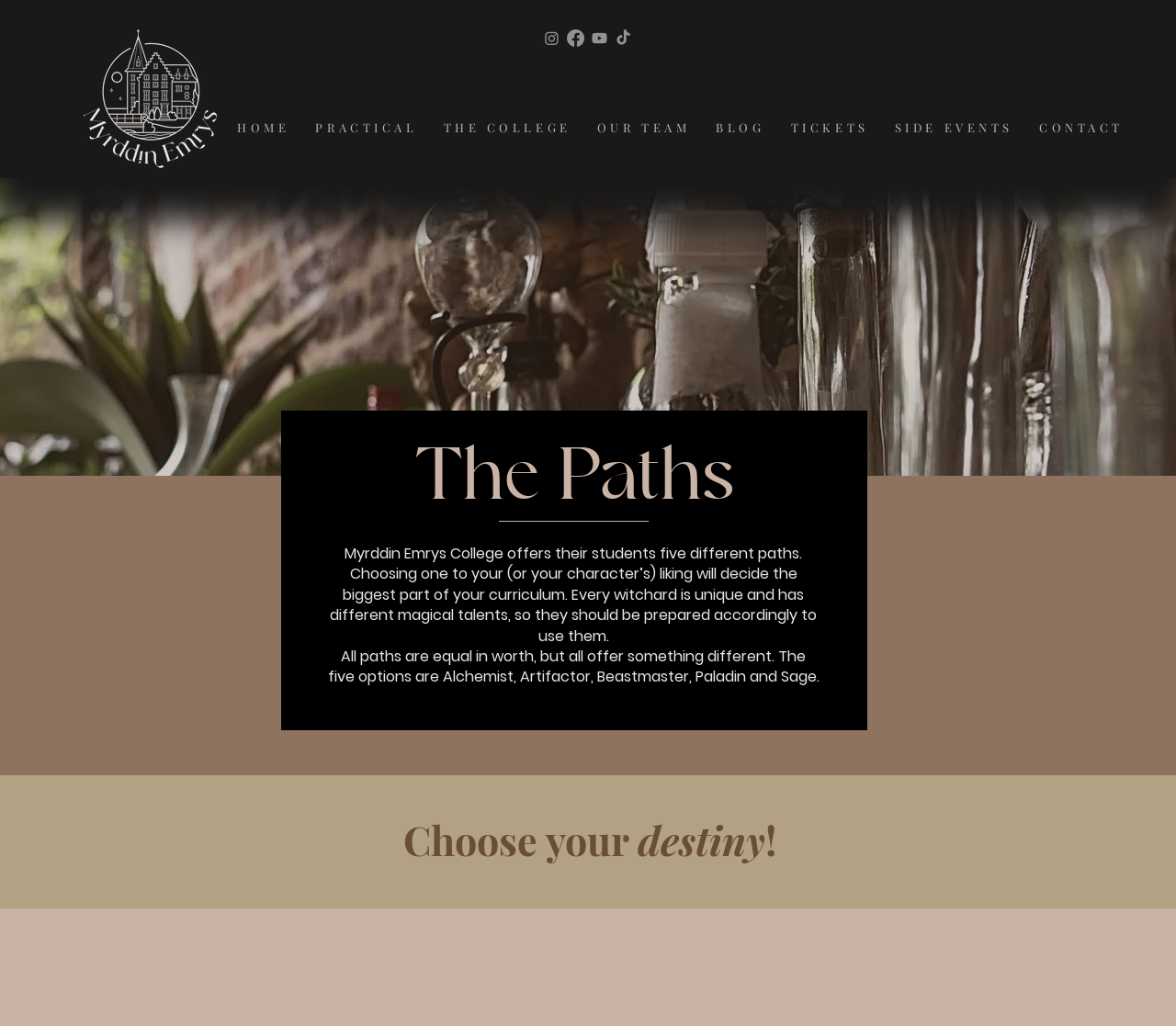Using the provided description THE COLLEGE, find the bounding box coordinates for the UI element. Provide the coordinates in (top-left x, top-left y, bottom-right x, bottom-right y) format, ensuring all values are between 0 and 1.

[0.369, 0.087, 0.494, 0.161]